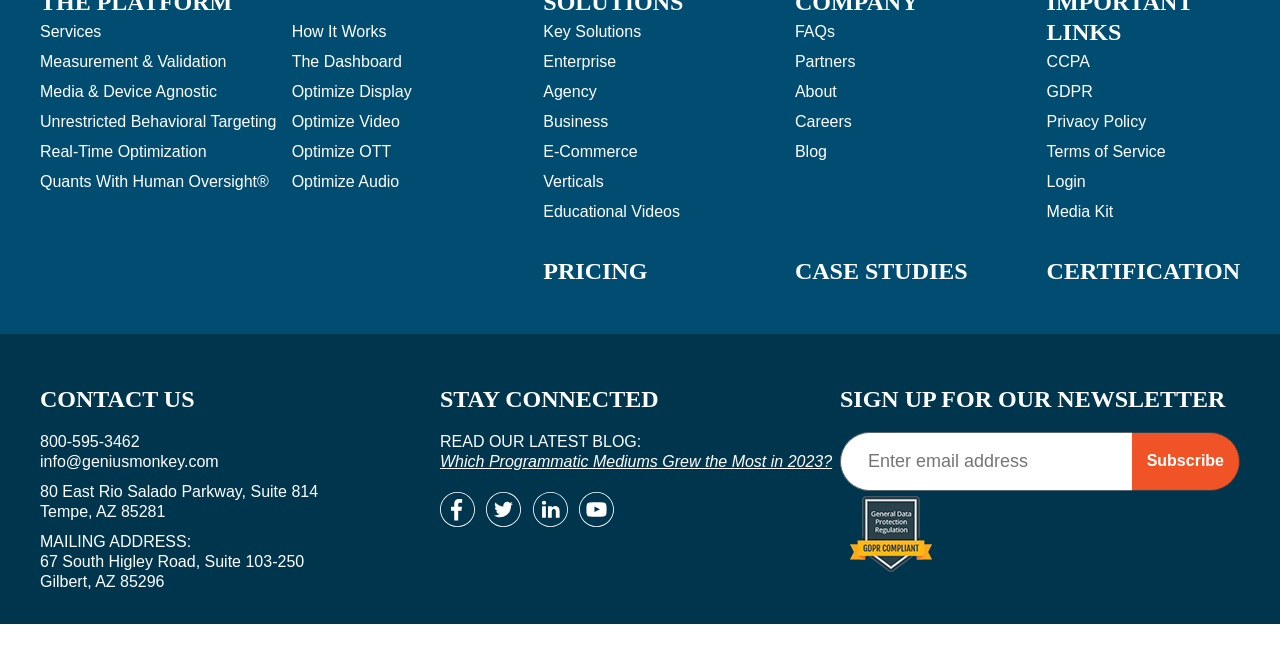Give a short answer to this question using one word or a phrase:
How many social media links are there in the 'STAY CONNECTED' section?

4